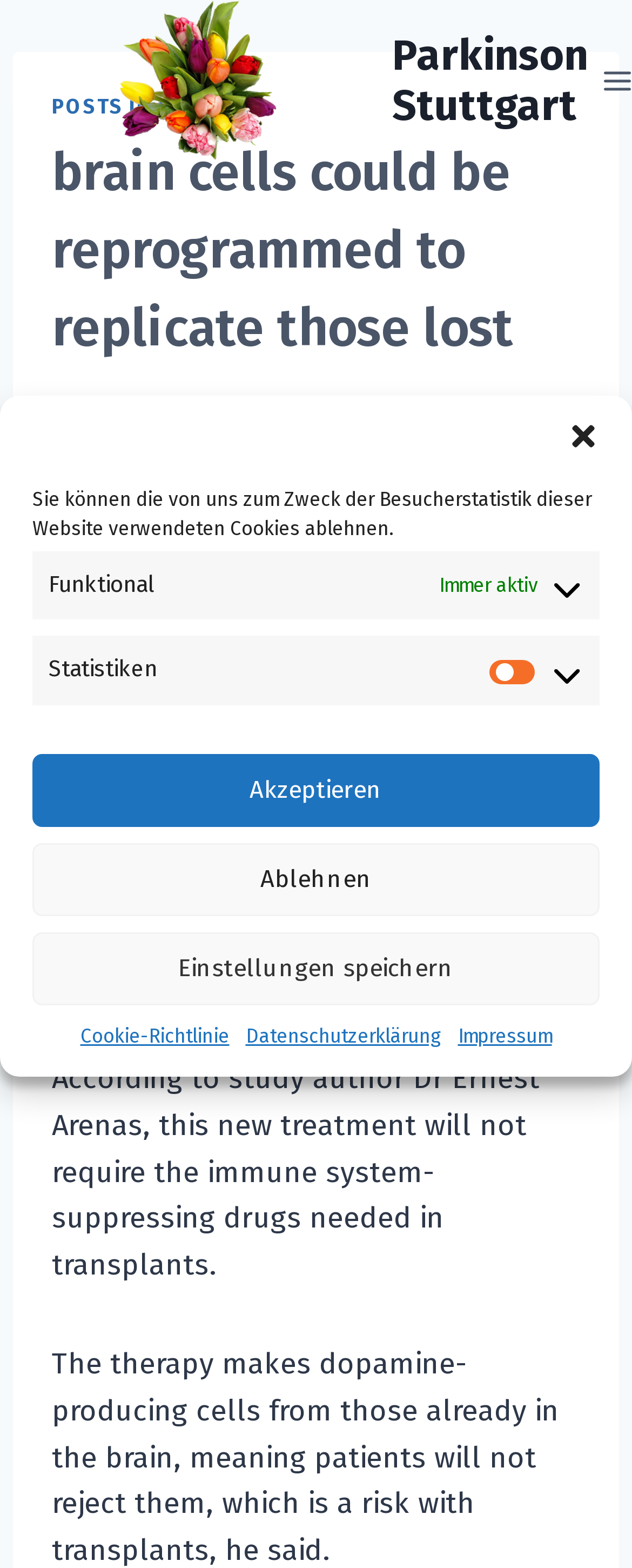Identify the bounding box coordinates of the area that should be clicked in order to complete the given instruction: "click the button to close the dialog". The bounding box coordinates should be four float numbers between 0 and 1, i.e., [left, top, right, bottom].

[0.897, 0.268, 0.949, 0.289]